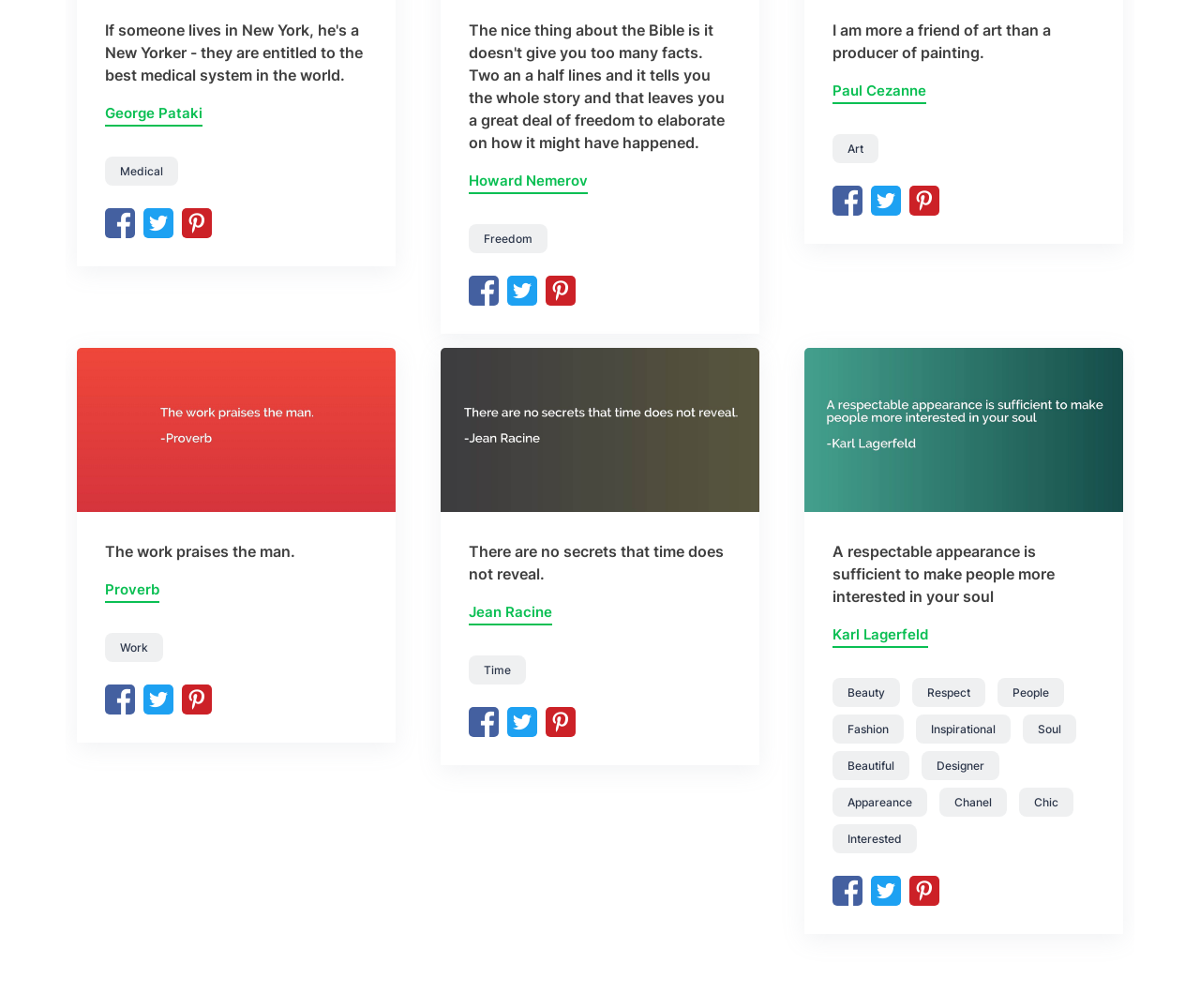Please identify the bounding box coordinates of where to click in order to follow the instruction: "Visit Facebook".

[0.088, 0.206, 0.112, 0.236]